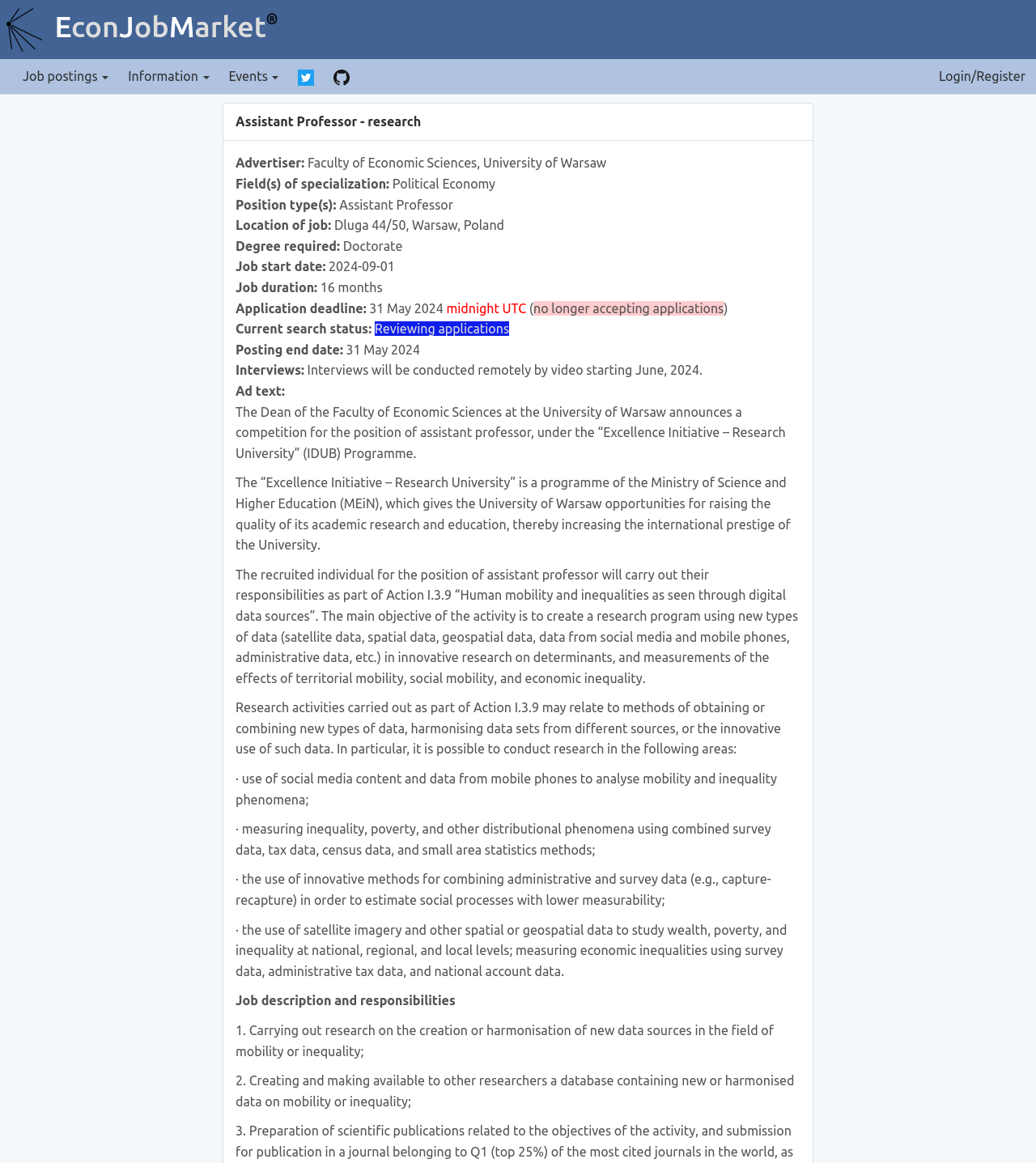Locate the UI element described by Managing Resource Guarding in Dogs in the provided webpage screenshot. Return the bounding box coordinates in the format (top-left x, top-left y, bottom-right x, bottom-right y), ensuring all values are between 0 and 1.

None